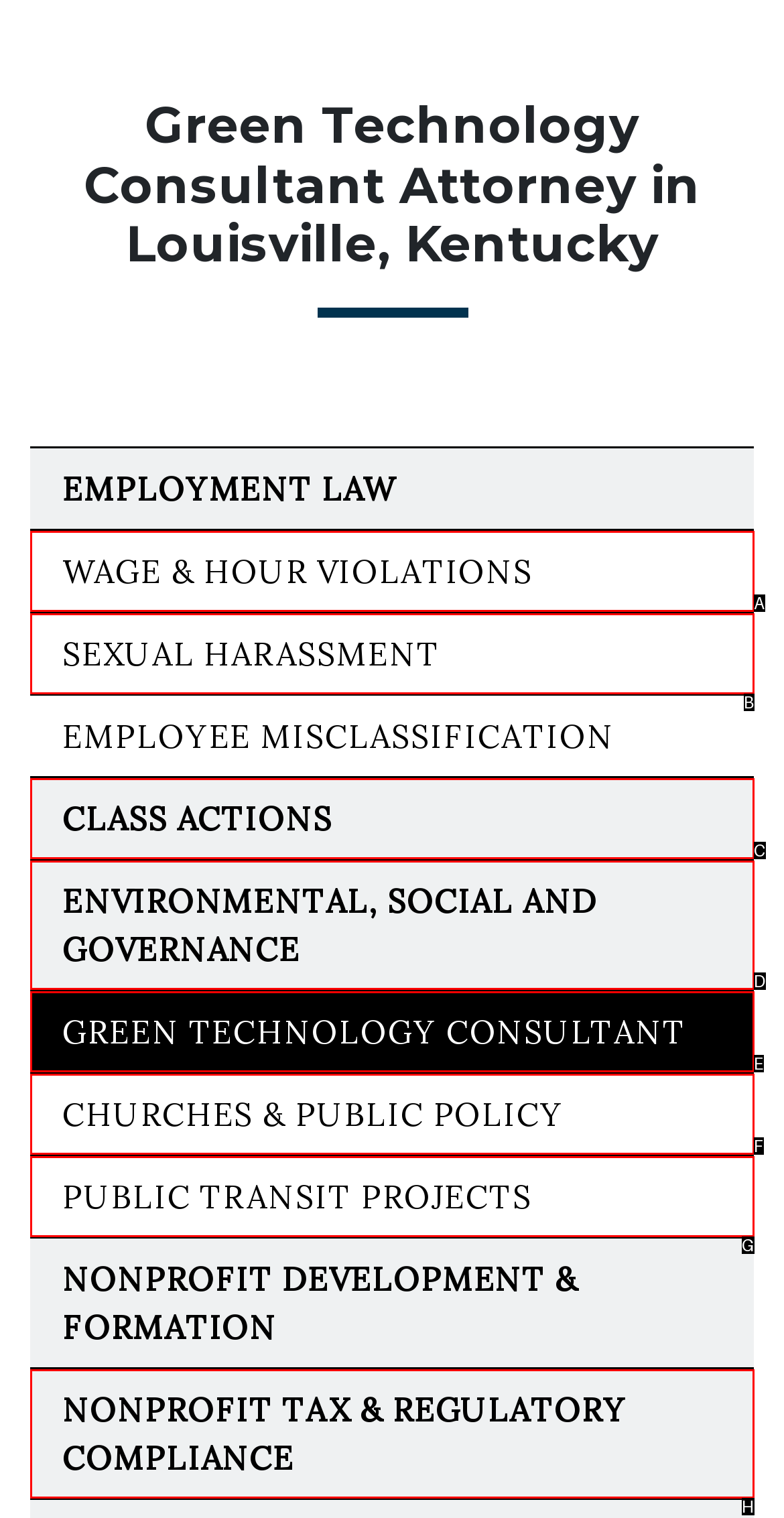Given the description: Nonprofit Tax & Regulatory Compliance, identify the matching HTML element. Provide the letter of the correct option.

H